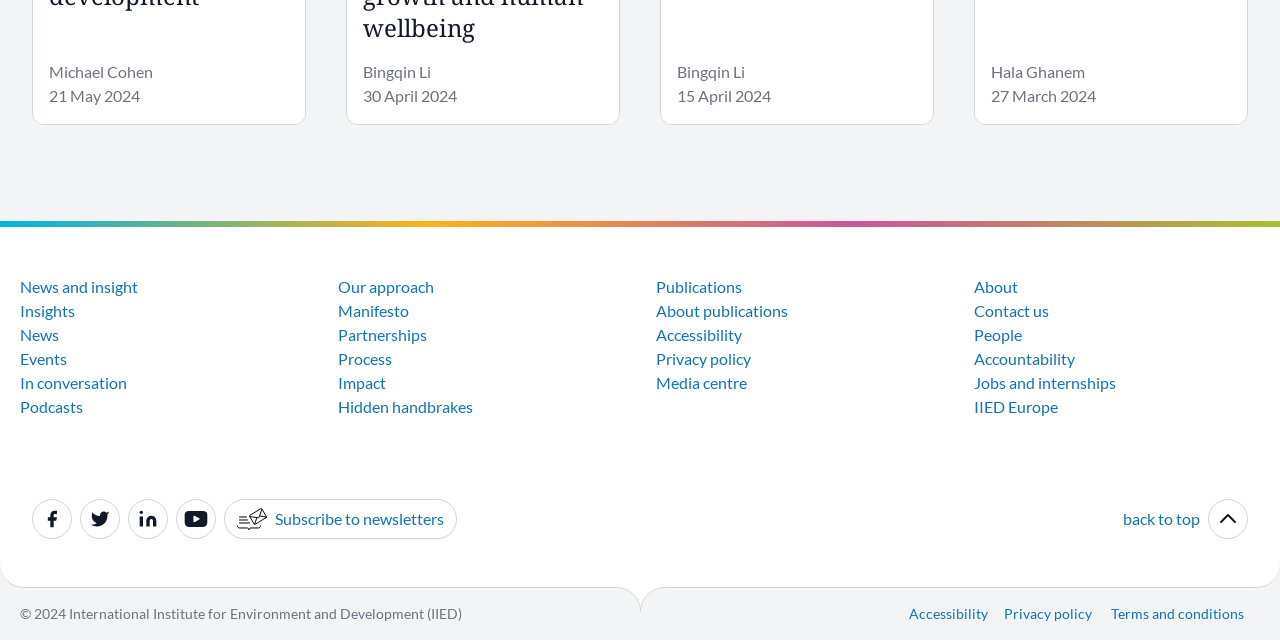What is the purpose of the link 'back to top'?
Give a thorough and detailed response to the question.

The link 'back to top' is located at the bottom of the webpage, and its purpose is to allow users to quickly scroll back to the top of the webpage, making it easier to navigate.